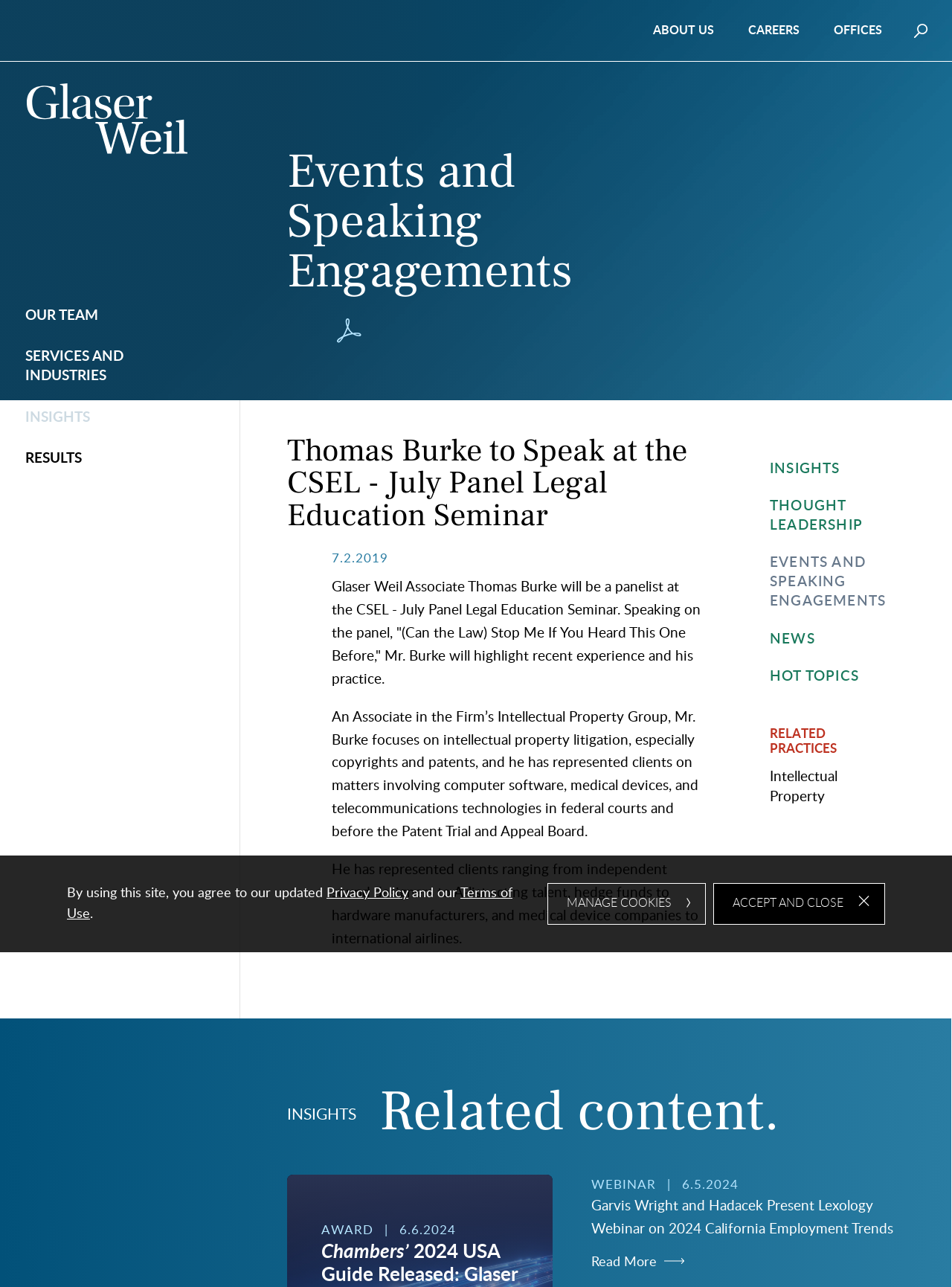Extract the bounding box coordinates for the HTML element that matches this description: "Results". The coordinates should be four float numbers between 0 and 1, i.e., [left, top, right, bottom].

[0.009, 0.341, 0.22, 0.373]